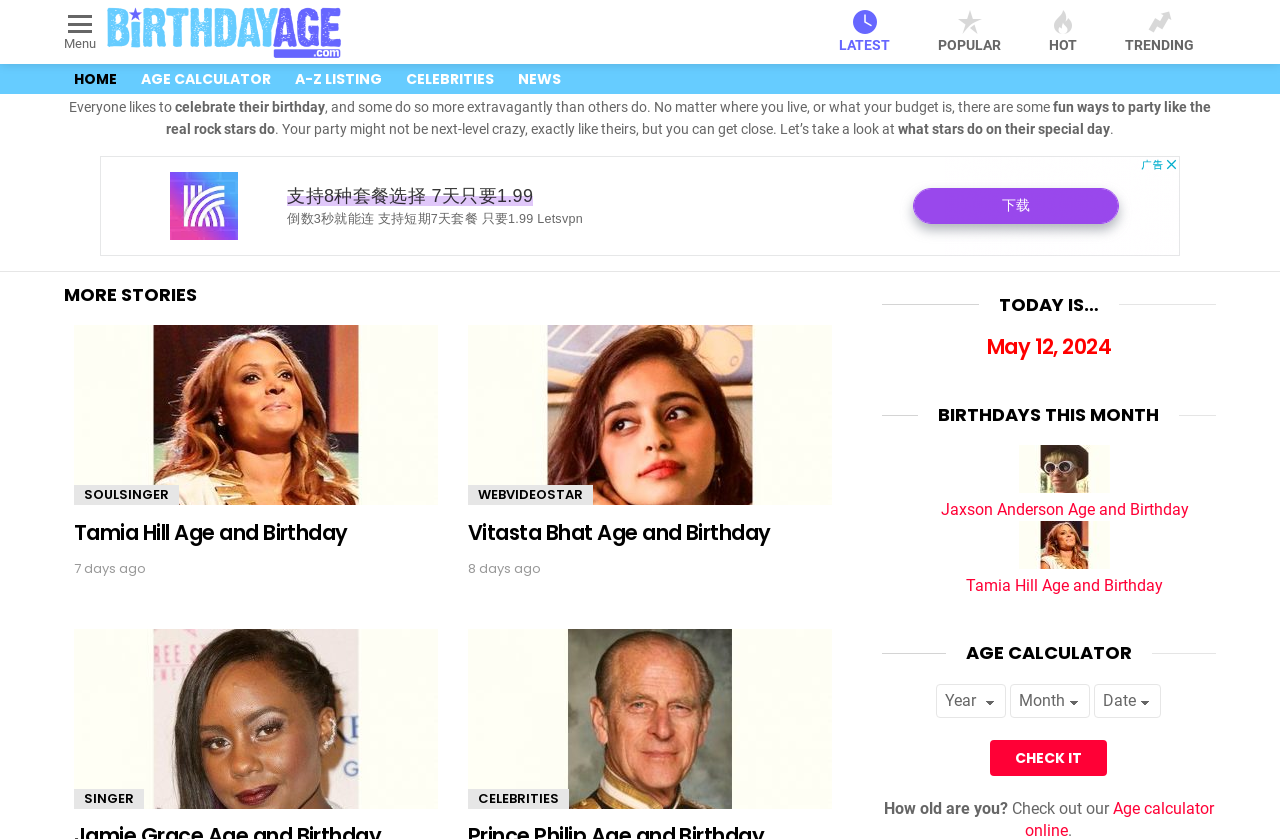Please mark the clickable region by giving the bounding box coordinates needed to complete this instruction: "Check out the 'Tamia Hill Age and Birthday' article".

[0.058, 0.388, 0.342, 0.602]